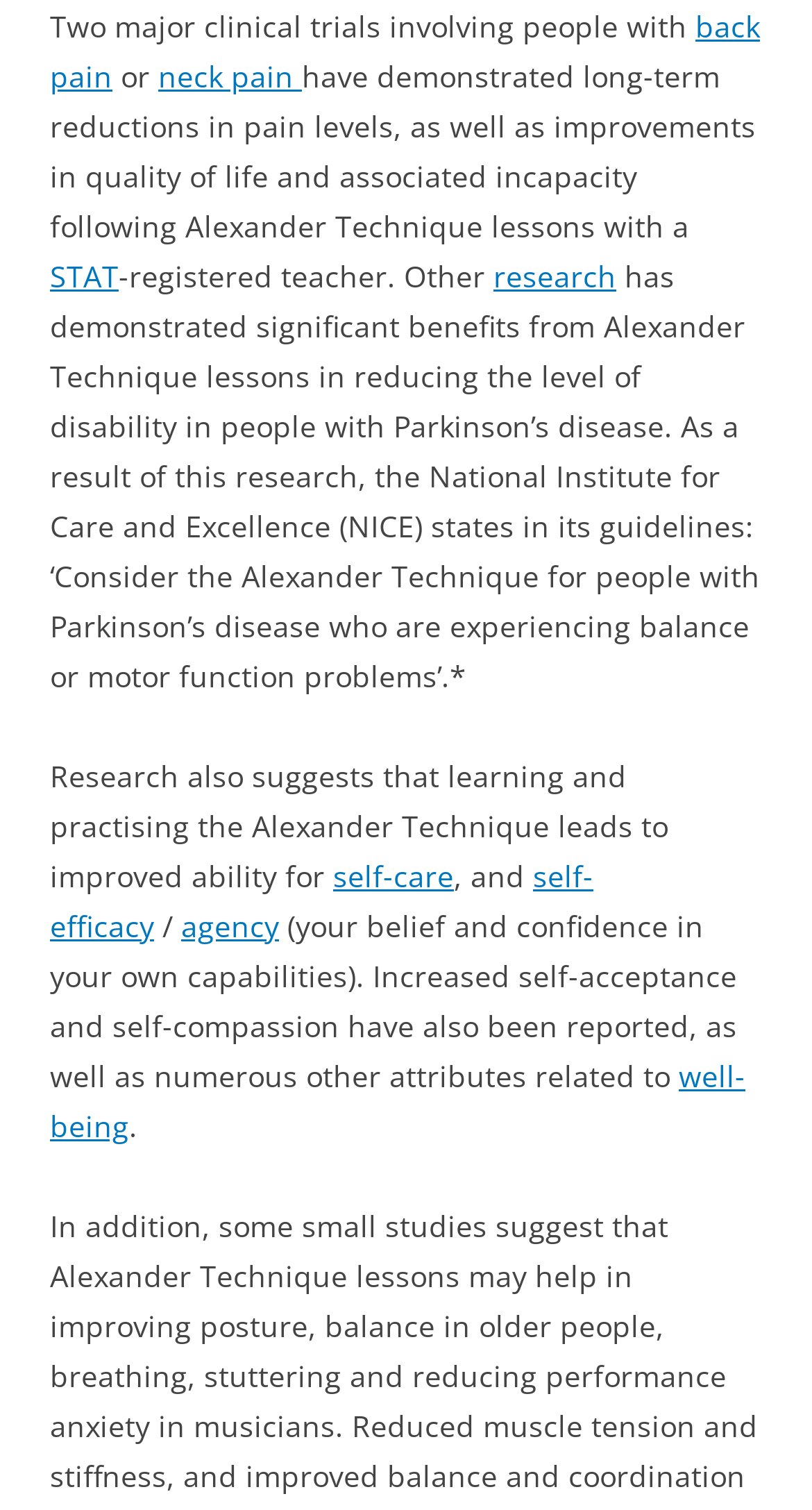Respond to the question below with a concise word or phrase:
Who provides Alexander Technique lessons?

STAT-registered teacher